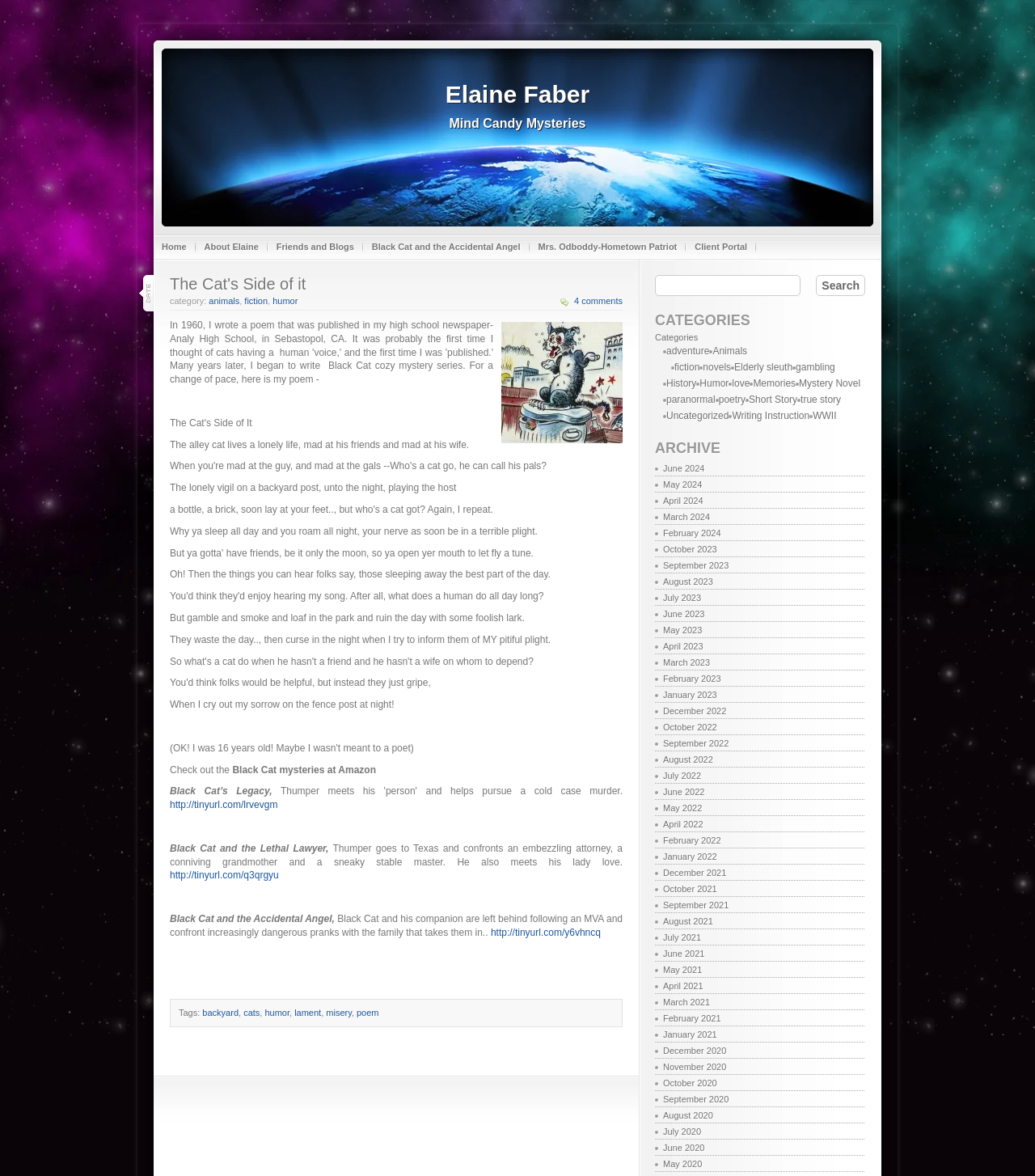Identify the bounding box of the UI element described as follows: "Advantages of Automated Teller Machine". Provide the coordinates as four float numbers in the range of 0 to 1 [left, top, right, bottom].

None